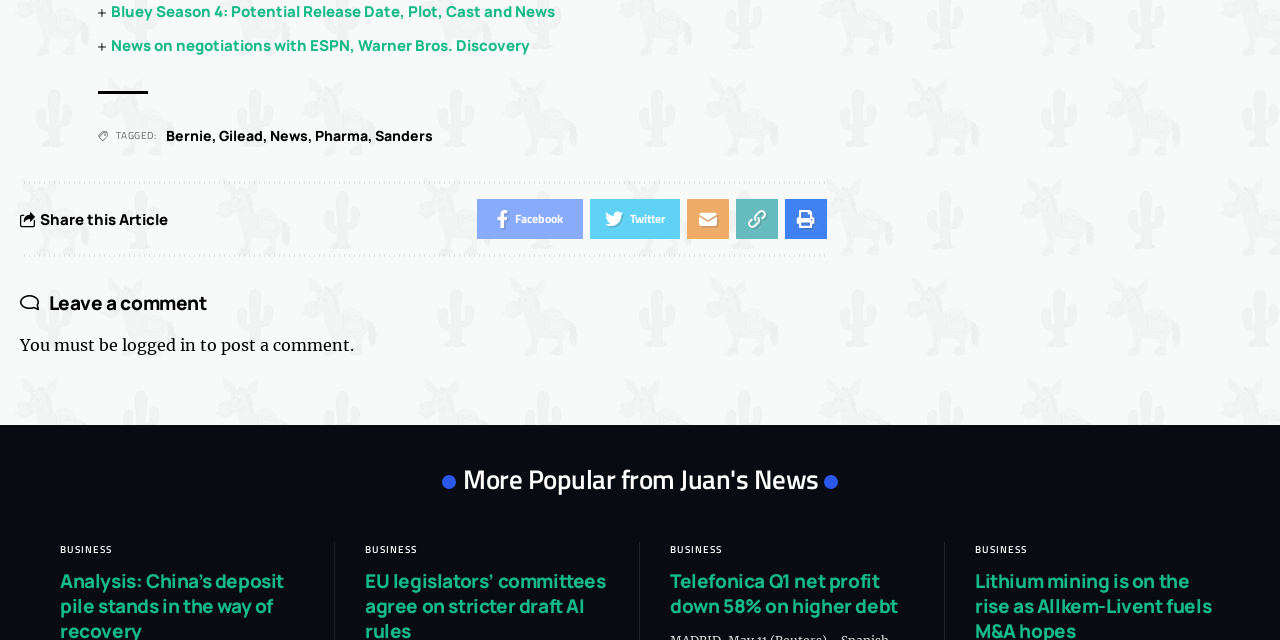Locate the bounding box coordinates of the area to click to fulfill this instruction: "View BUSINESS news". The bounding box should be presented as four float numbers between 0 and 1, in the order [left, top, right, bottom].

[0.047, 0.847, 0.088, 0.871]